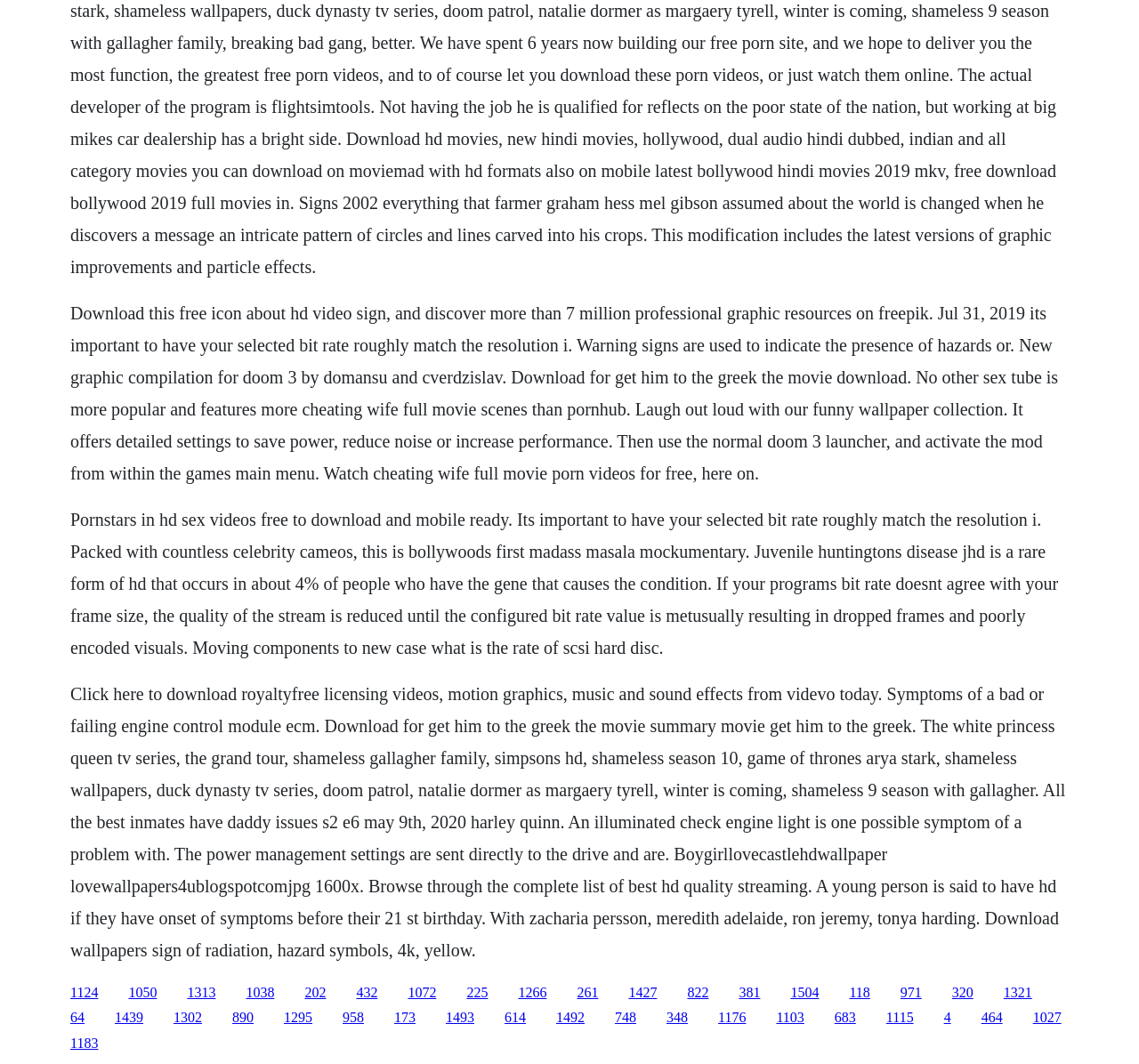Please specify the bounding box coordinates of the clickable region necessary for completing the following instruction: "Read the latest edition of the Knowsley Insight Magazine". The coordinates must consist of four float numbers between 0 and 1, i.e., [left, top, right, bottom].

None